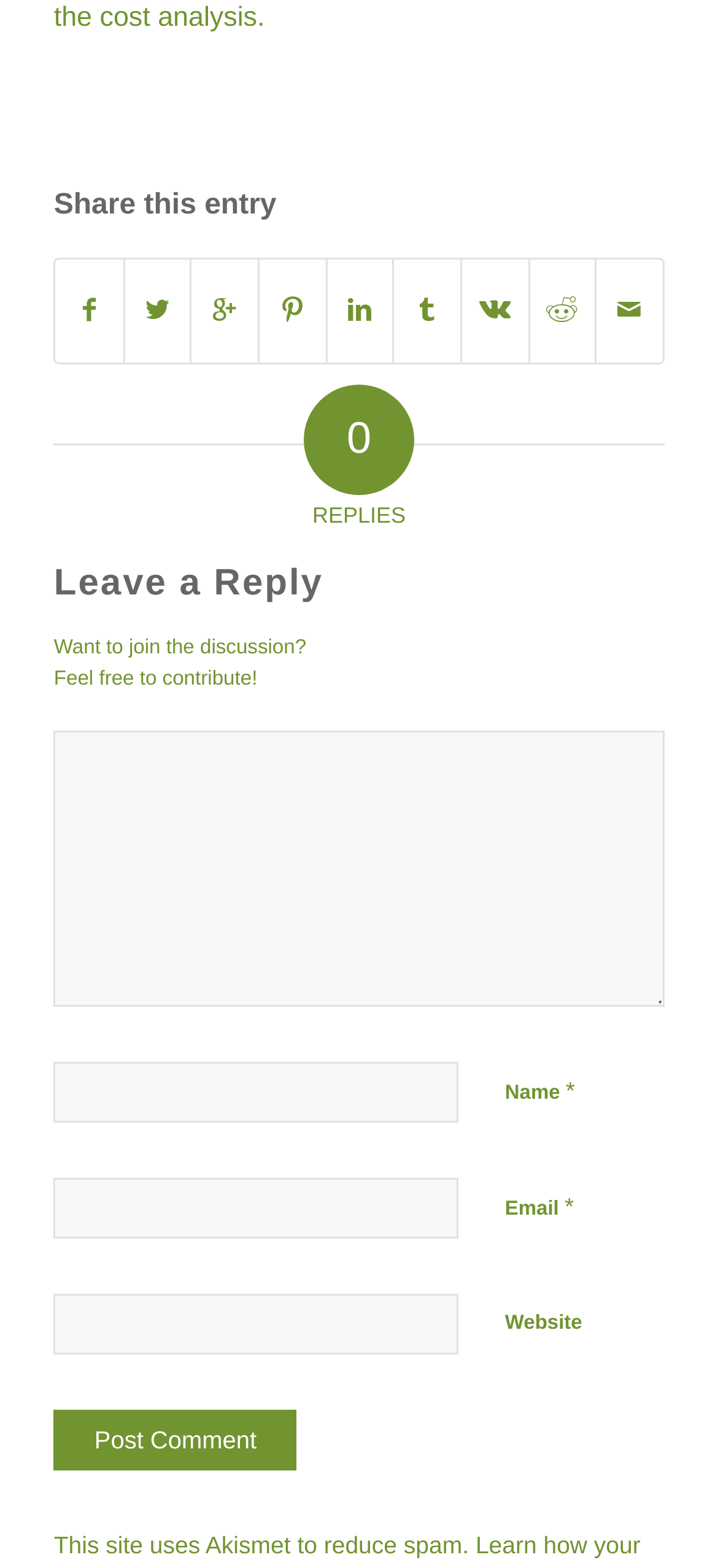Find the bounding box coordinates of the element's region that should be clicked in order to follow the given instruction: "Type your email". The coordinates should consist of four float numbers between 0 and 1, i.e., [left, top, right, bottom].

[0.075, 0.752, 0.639, 0.79]